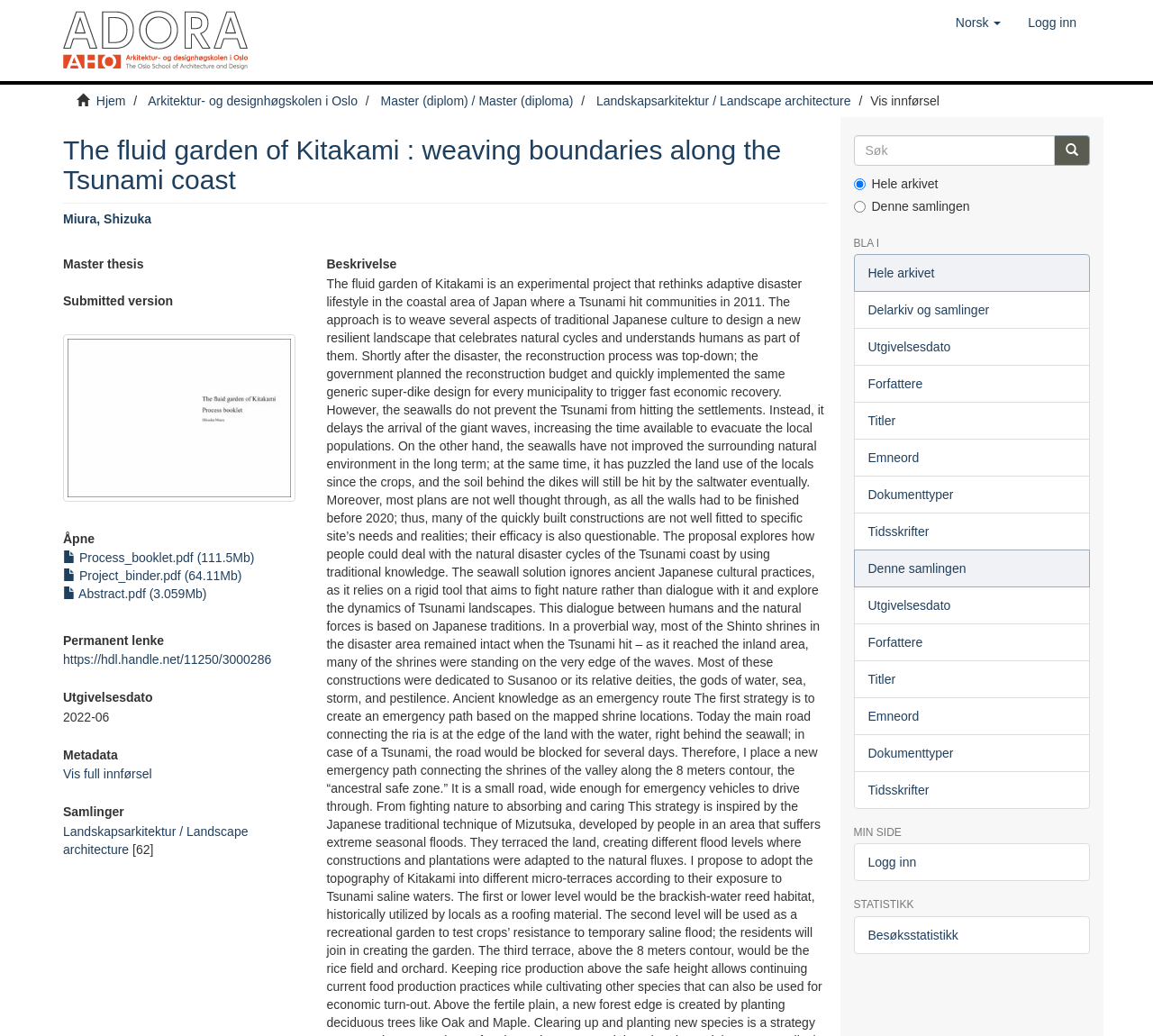What is the author of the master thesis?
Answer the question using a single word or phrase, according to the image.

Miura, Shizuka